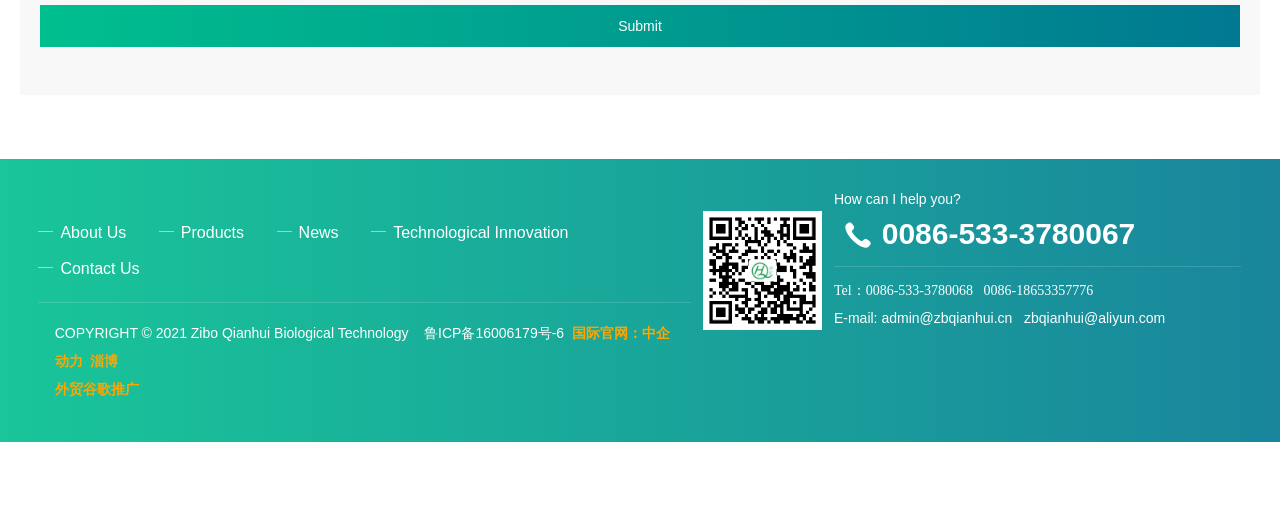Please identify the bounding box coordinates of the region to click in order to complete the task: "Send an email to admin@zbqianhui.cn". The coordinates must be four float numbers between 0 and 1, specified as [left, top, right, bottom].

[0.689, 0.593, 0.791, 0.624]